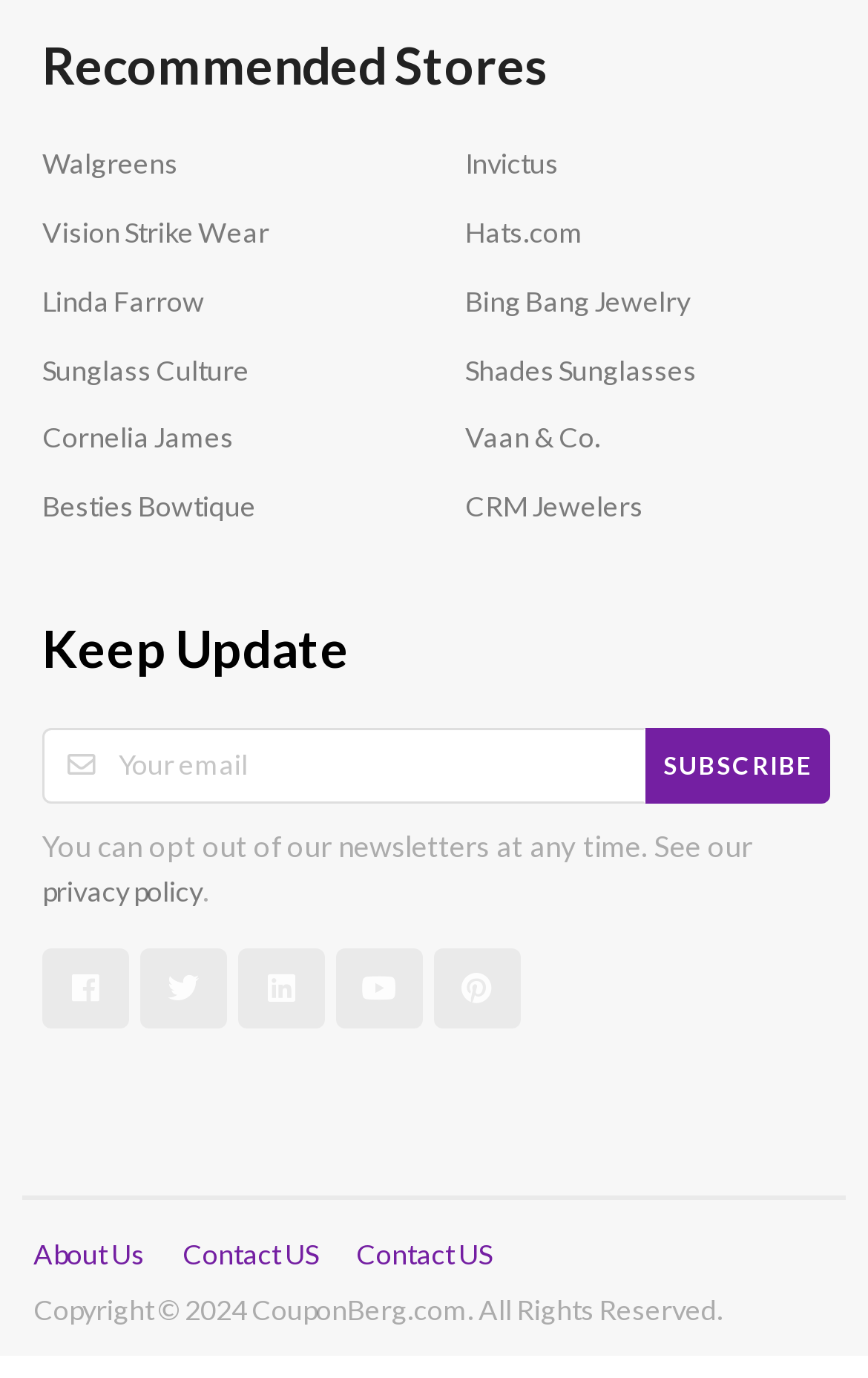Can you identify the bounding box coordinates of the clickable region needed to carry out this instruction: 'Click on Walgreens'? The coordinates should be four float numbers within the range of 0 to 1, stated as [left, top, right, bottom].

[0.049, 0.104, 0.205, 0.136]